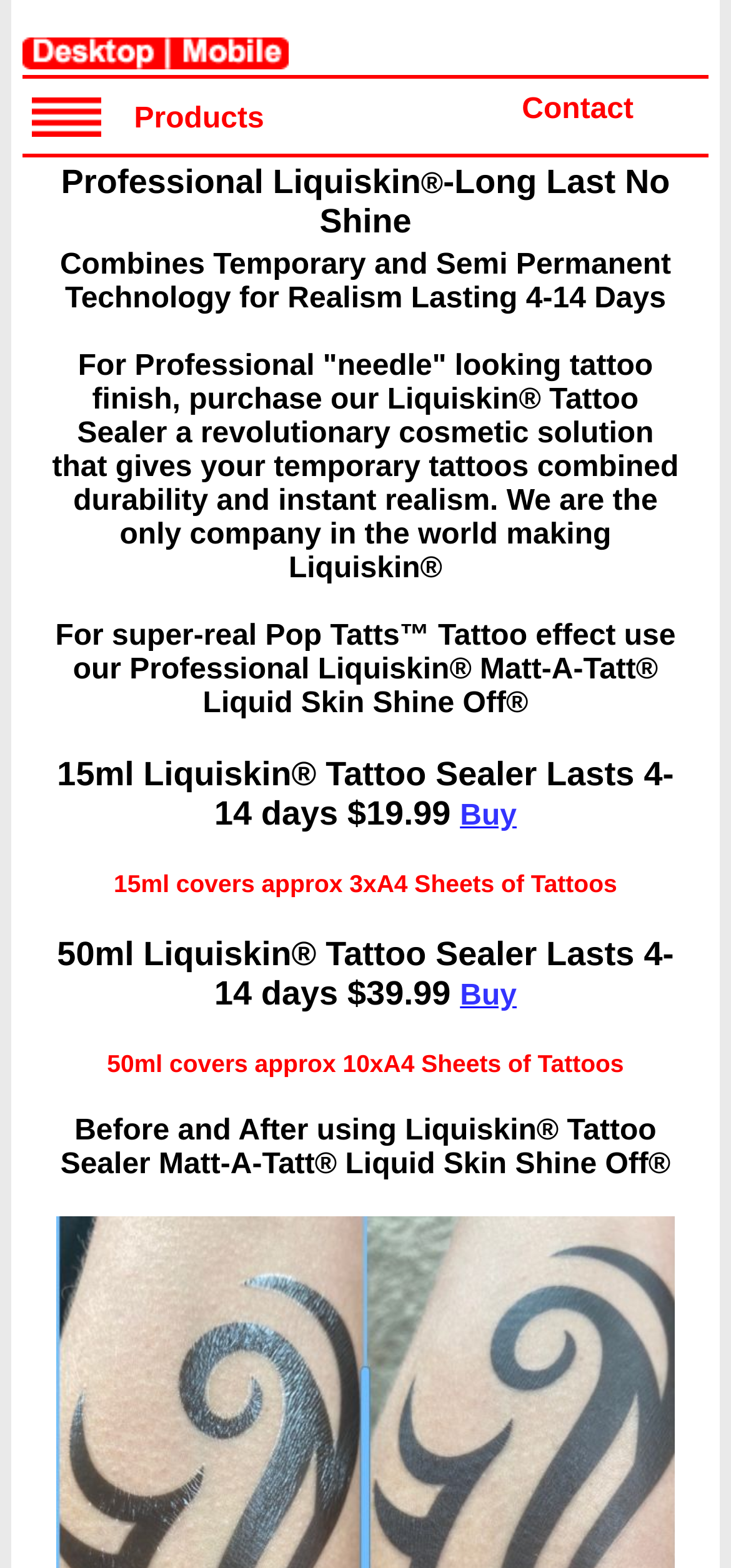What is the name of the product?
Refer to the screenshot and answer in one word or phrase.

Liquiskin